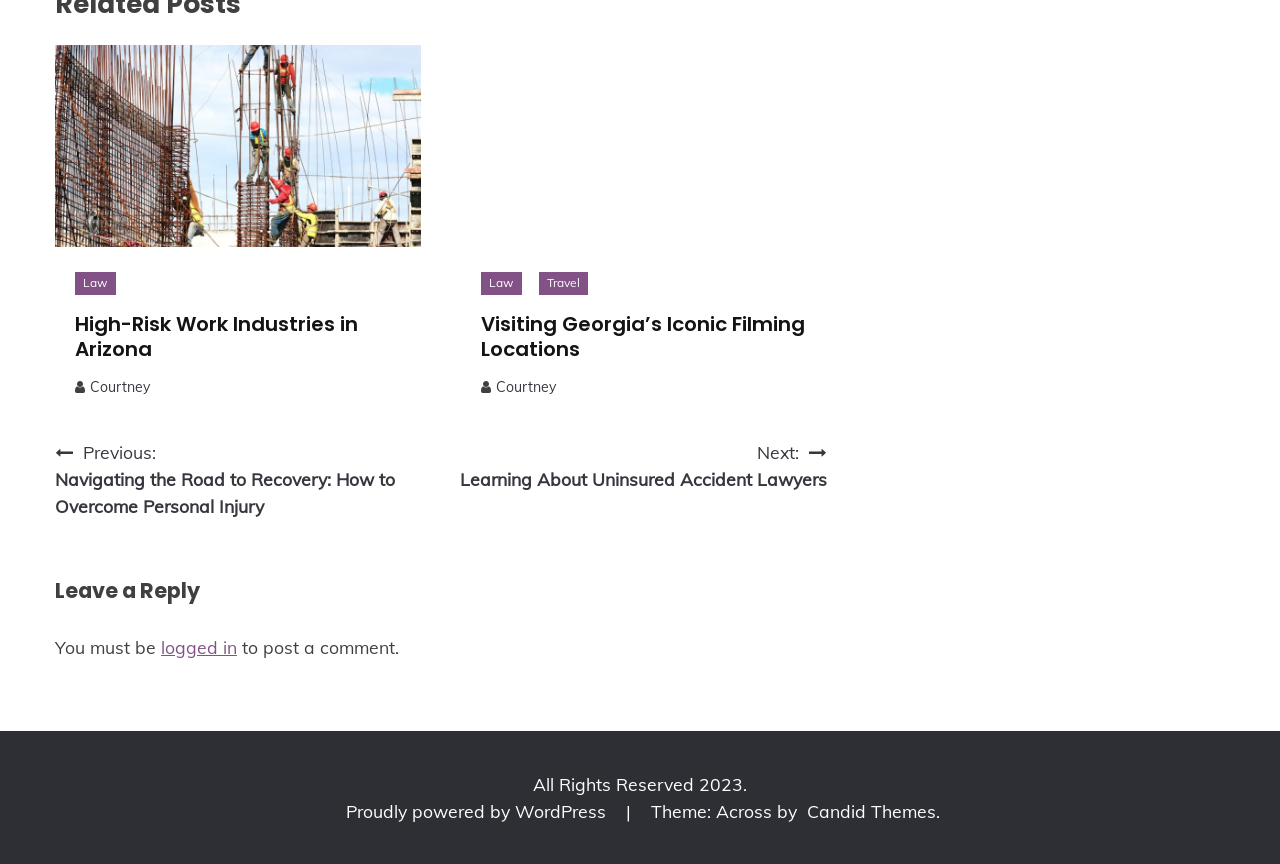Highlight the bounding box coordinates of the element that should be clicked to carry out the following instruction: "Go to previous post". The coordinates must be given as four float numbers ranging from 0 to 1, i.e., [left, top, right, bottom].

[0.043, 0.508, 0.344, 0.601]